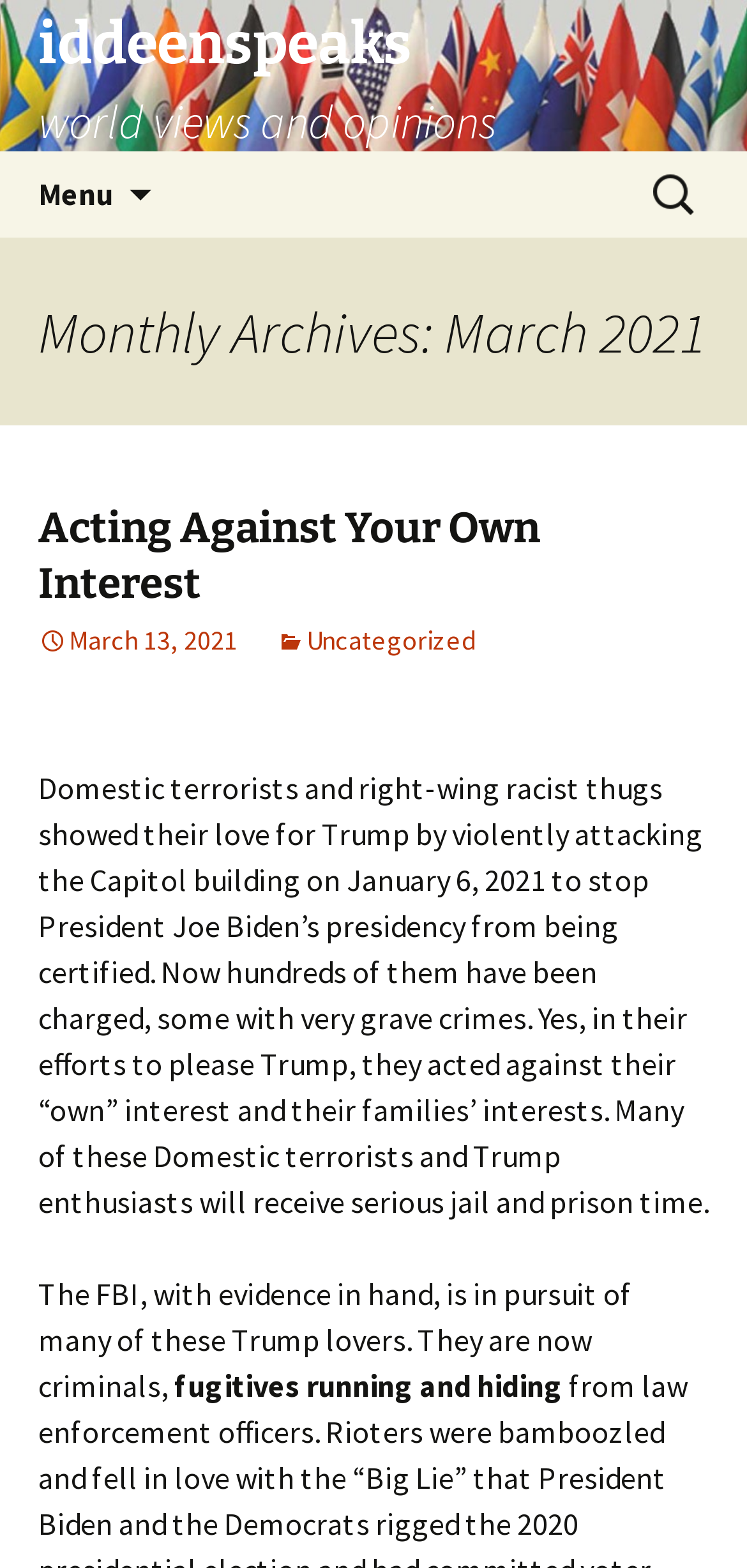Determine the bounding box coordinates for the UI element described. Format the coordinates as (top-left x, top-left y, bottom-right x, bottom-right y) and ensure all values are between 0 and 1. Element description: iddeenspeaks world views and opinions

[0.0, 0.0, 1.0, 0.097]